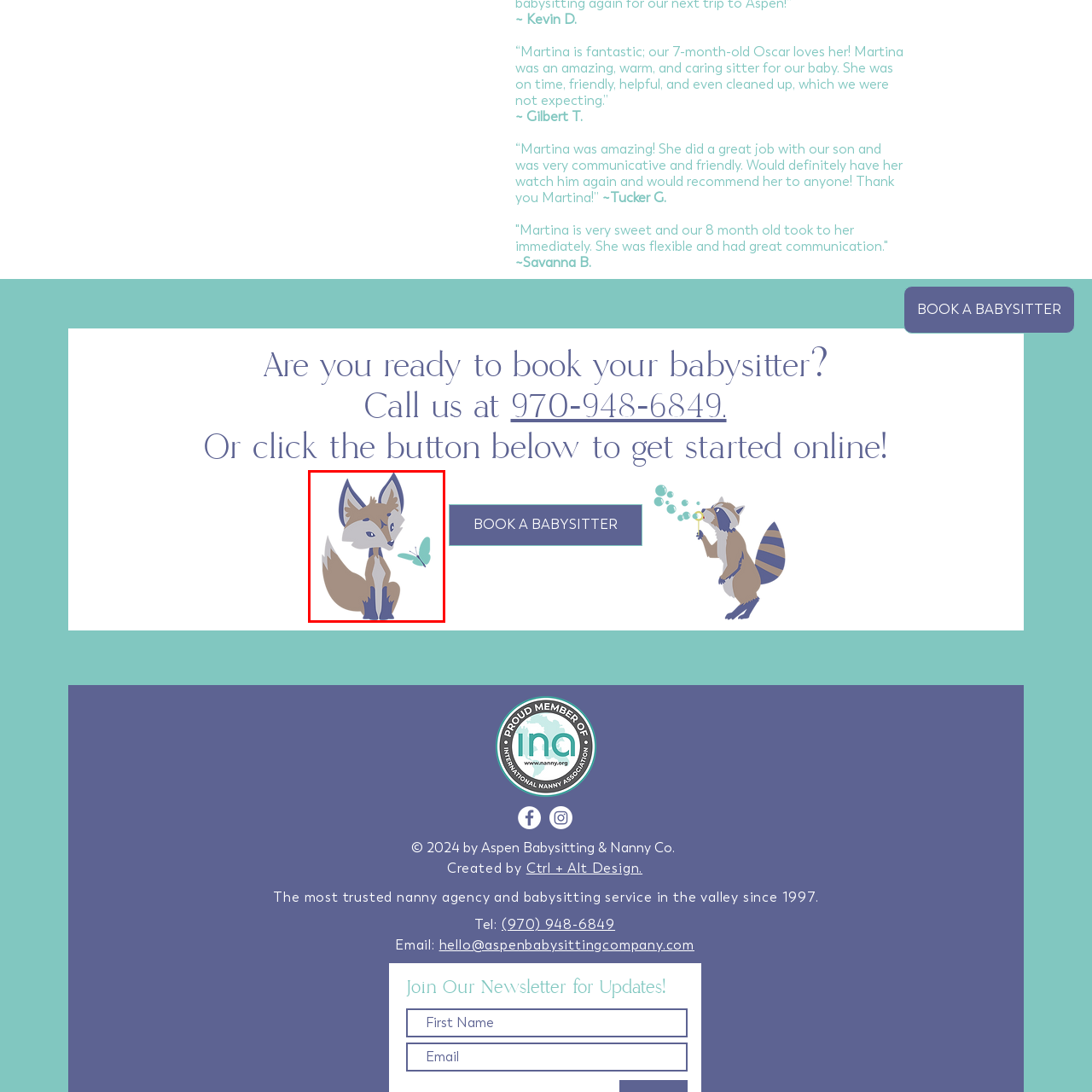Focus your attention on the picture enclosed within the red border and formulate a detailed answer to the question below, using the image as your primary reference: 
Is the fox sitting or standing?

The caption describes the fox as 'sitting down', which implies that it is not standing.